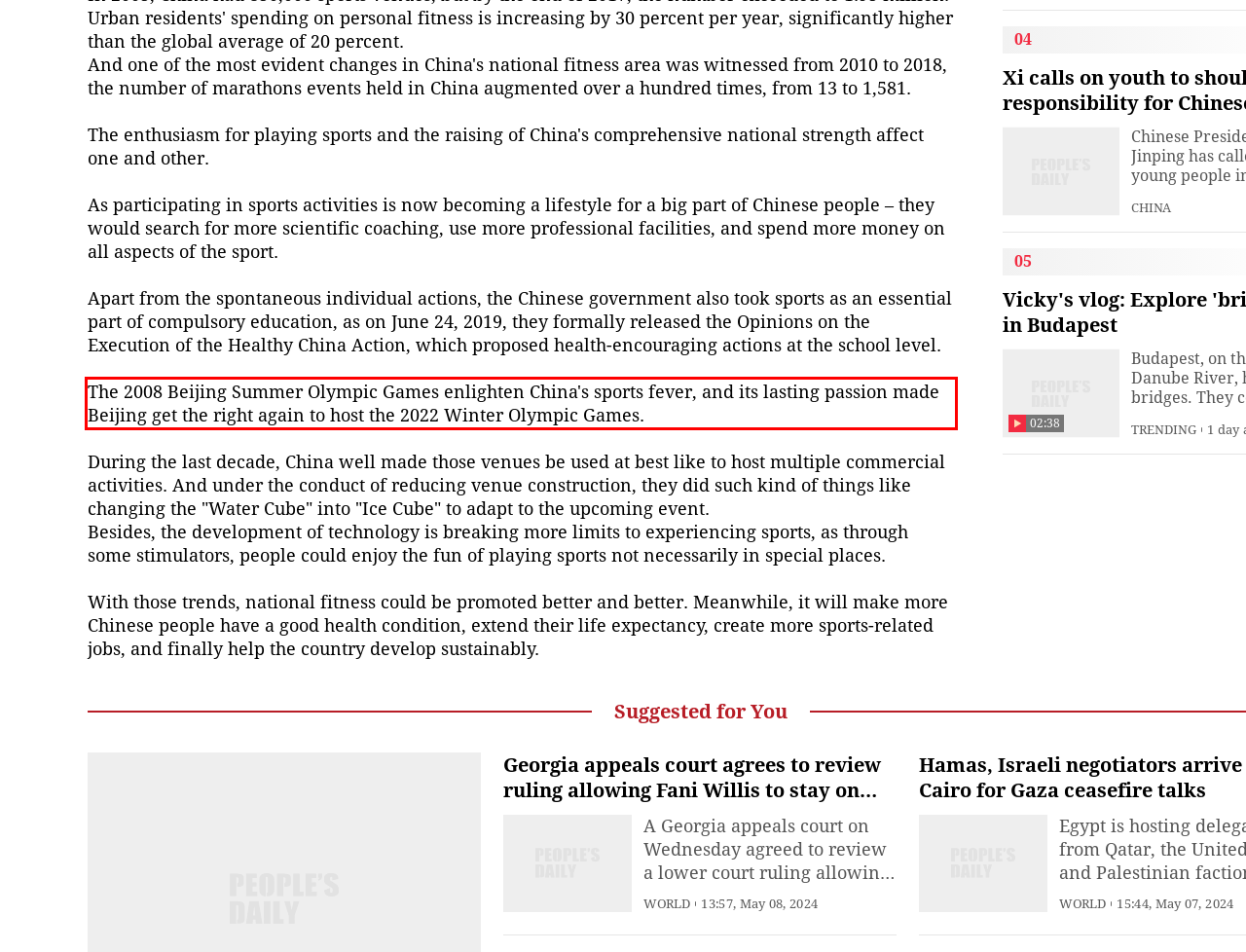Please analyze the provided webpage screenshot and perform OCR to extract the text content from the red rectangle bounding box.

The 2008 Beijing Summer Olympic Games enlighten China's sports fever, and its lasting passion made Beijing get the right again to host the 2022 Winter Olympic Games.